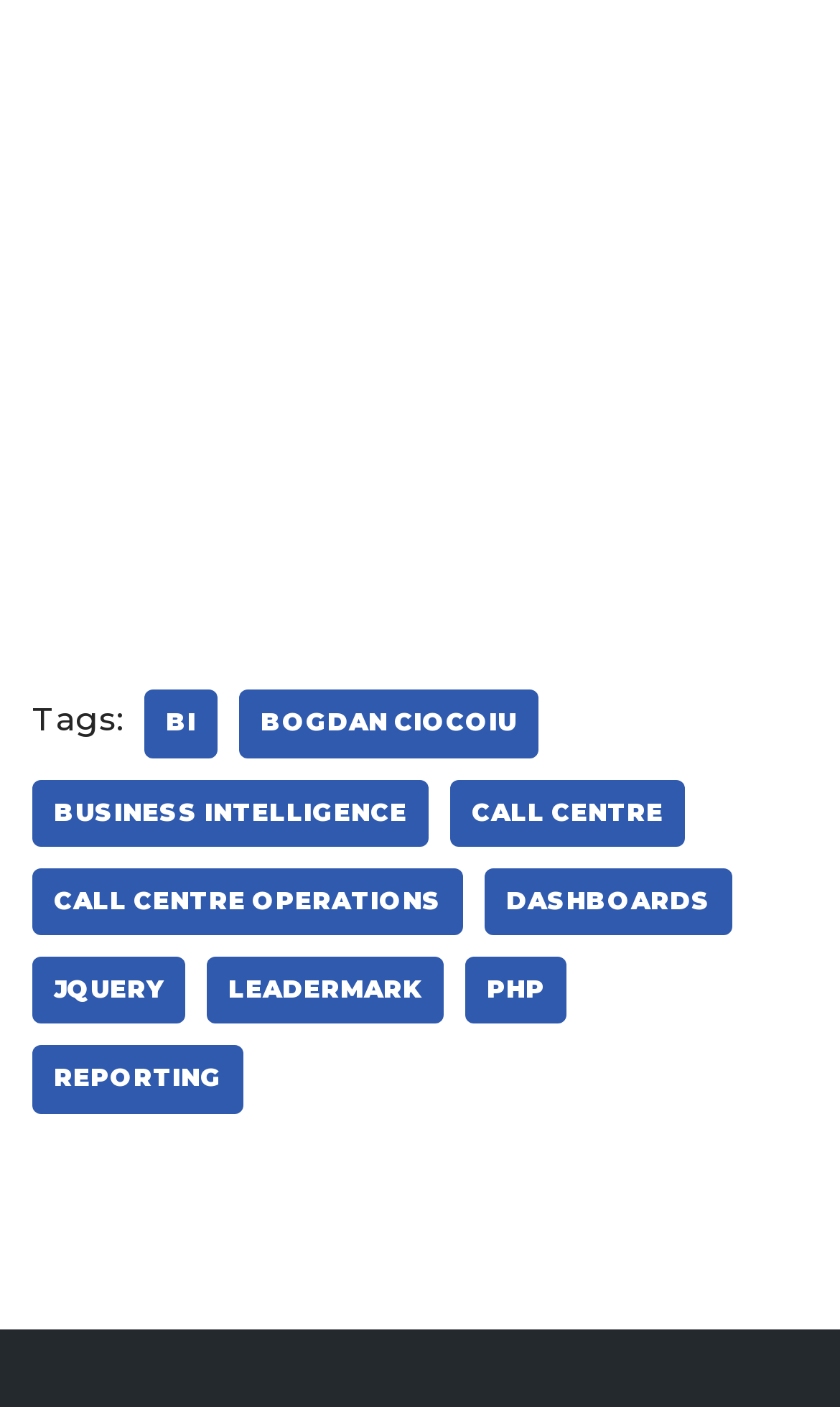Locate the bounding box coordinates of the element you need to click to accomplish the task described by this instruction: "Visit the Leadermark homepage".

[0.246, 0.68, 0.528, 0.728]